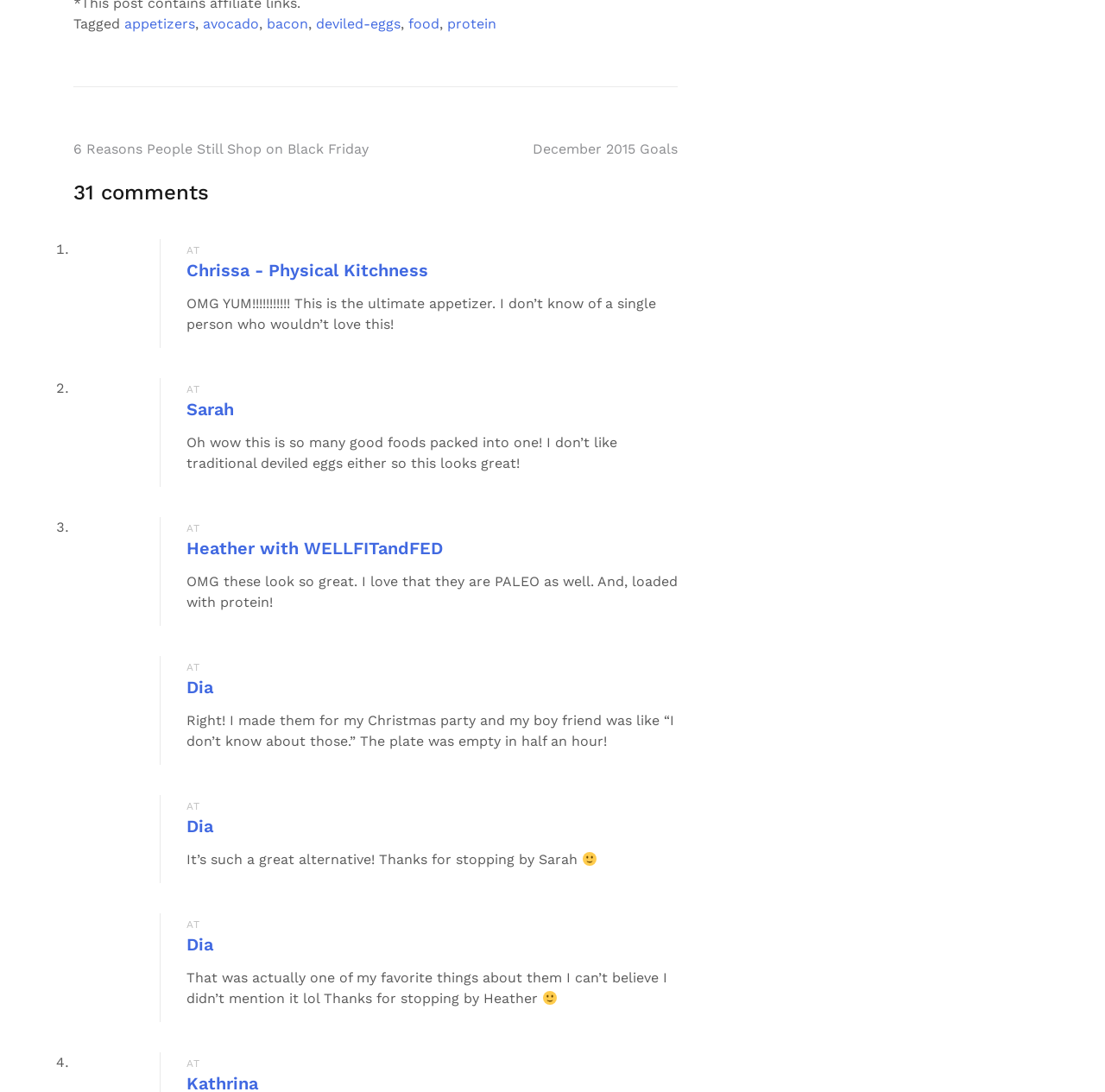What is the navigation section title?
Using the visual information, respond with a single word or phrase.

Posts